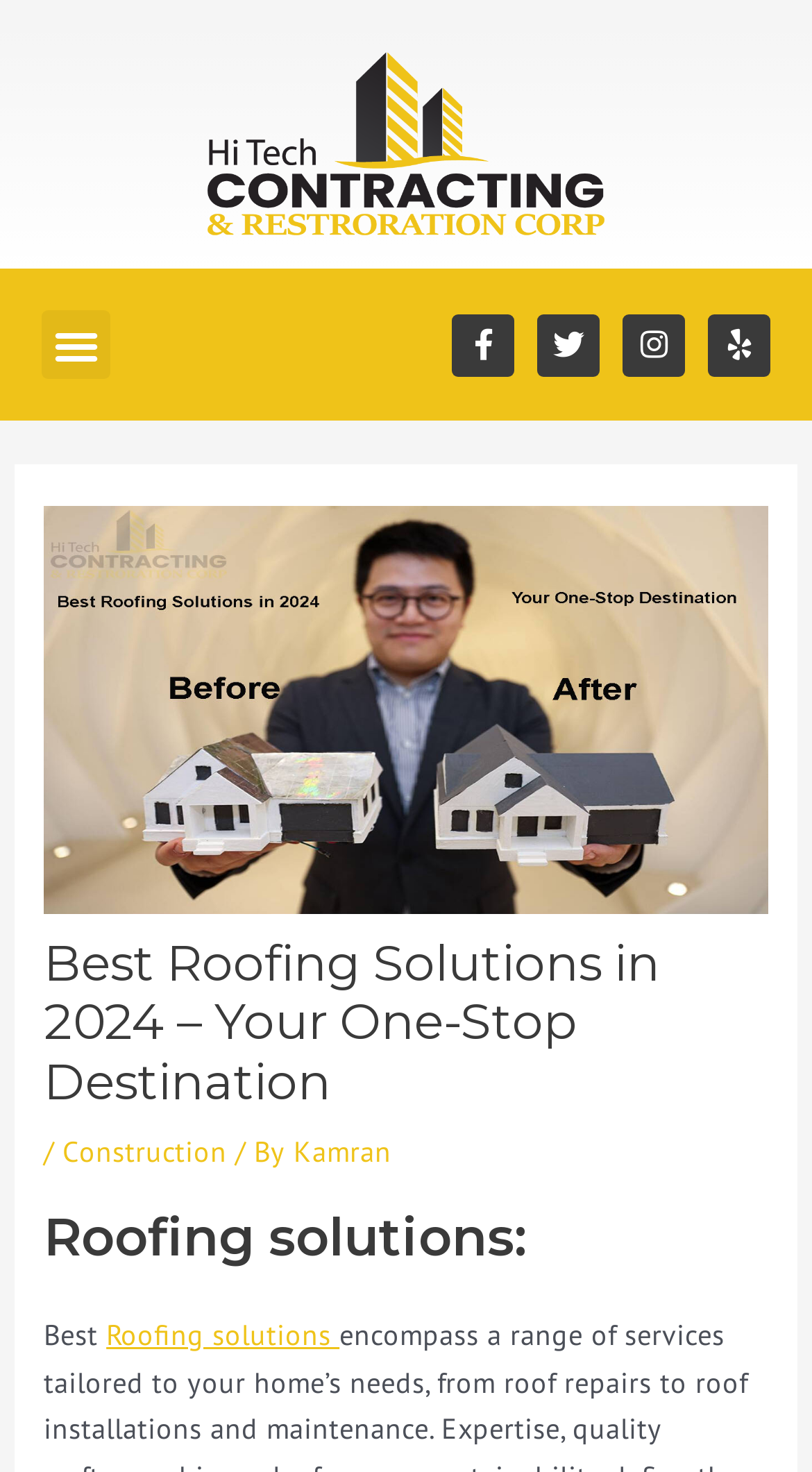Provide a thorough description of this webpage.

The webpage is about Best Roofing Solutions, a company that provides various roofing services. At the top left corner, there is a logo of Hi Tech Contracting & Restoration Corp, which is also a link. Next to the logo, there is a menu toggle button. On the top right corner, there are four social media links: Facebook, Twitter, Instagram, and Yelp.

Below the top section, there is a large header that spans the entire width of the page. Within this header, there is an image of Best Roofing Solutions, followed by a heading that reads "Best Roofing Solutions in 2024 – Your One-Stop Destination". Below the heading, there is a slash symbol, followed by two links: "Construction" and "Kamran", separated by a "By" text.

Further down, there is another heading that reads "Roofing solutions:". Below this heading, there is a text that reads "Best", followed by a link to "Roofing solutions". The webpage appears to be introducing the company and its services, with a focus on roofing solutions.